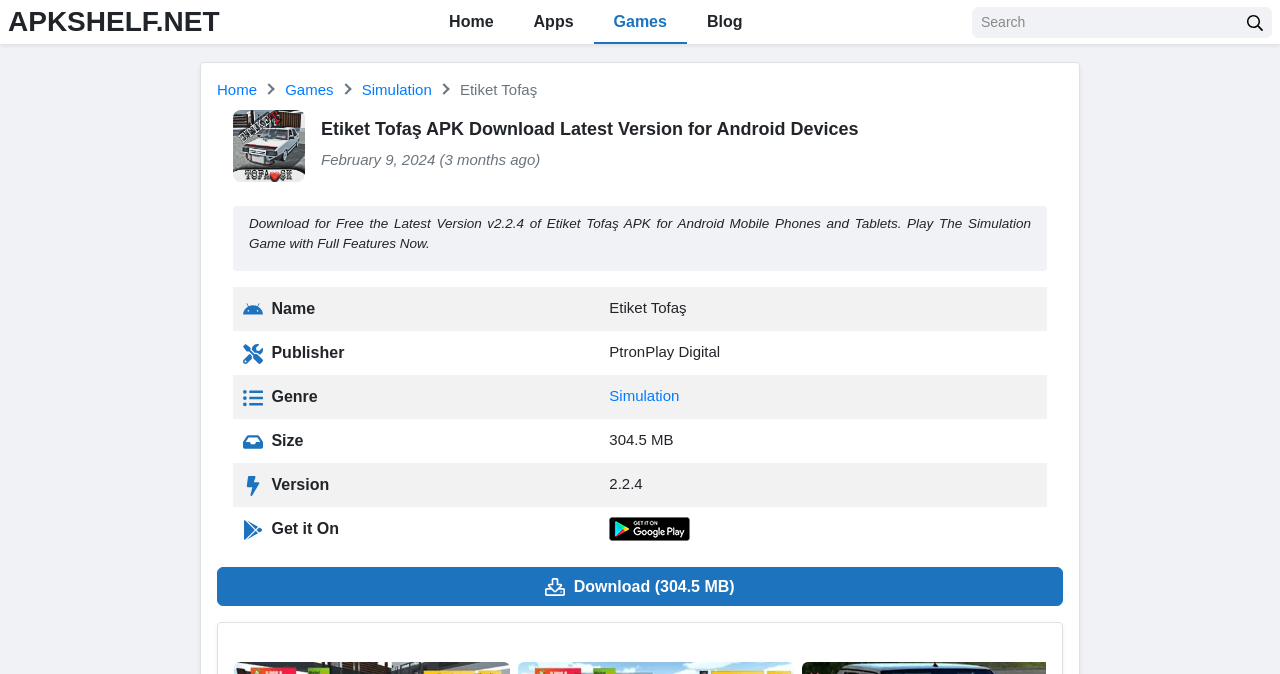Could you specify the bounding box coordinates for the clickable section to complete the following instruction: "Download Etiket Tofaş APK"?

[0.17, 0.841, 0.83, 0.899]